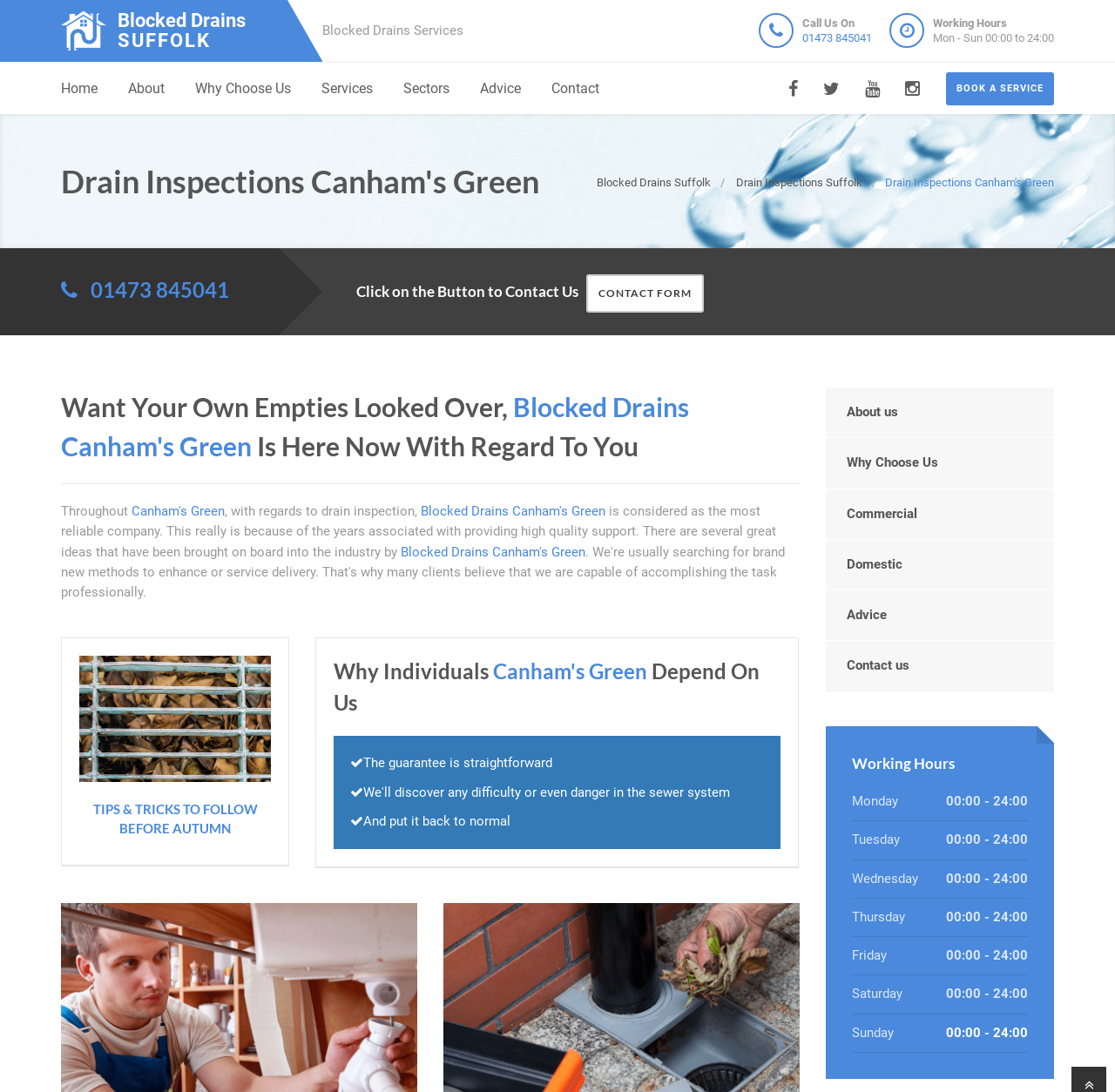What is the main title displayed on this webpage?

Drain Inspections Canham's Green